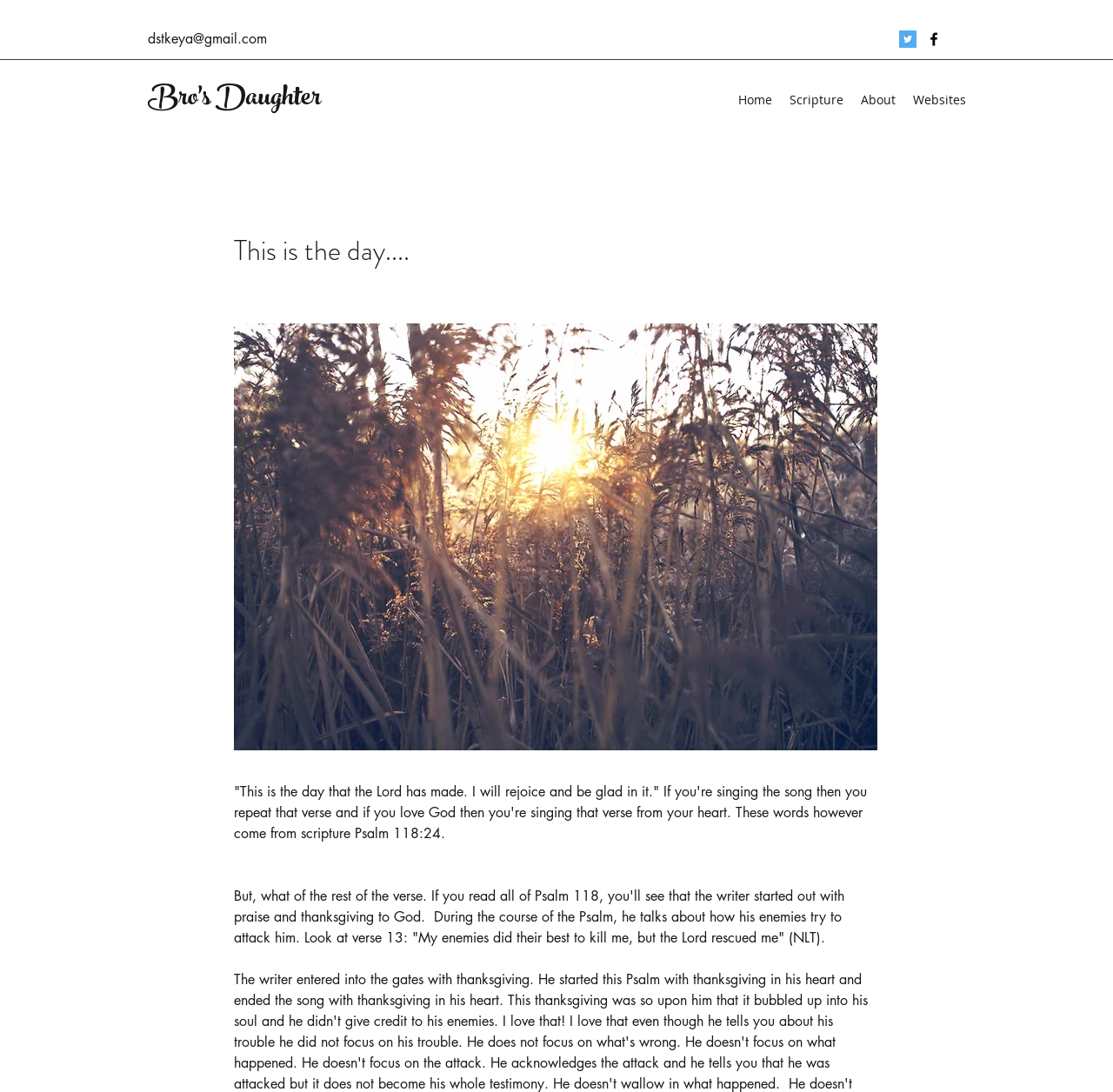Using the format (top-left x, top-left y, bottom-right x, bottom-right y), provide the bounding box coordinates for the described UI element. All values should be floating point numbers between 0 and 1: Bro's Daughter

[0.133, 0.065, 0.288, 0.118]